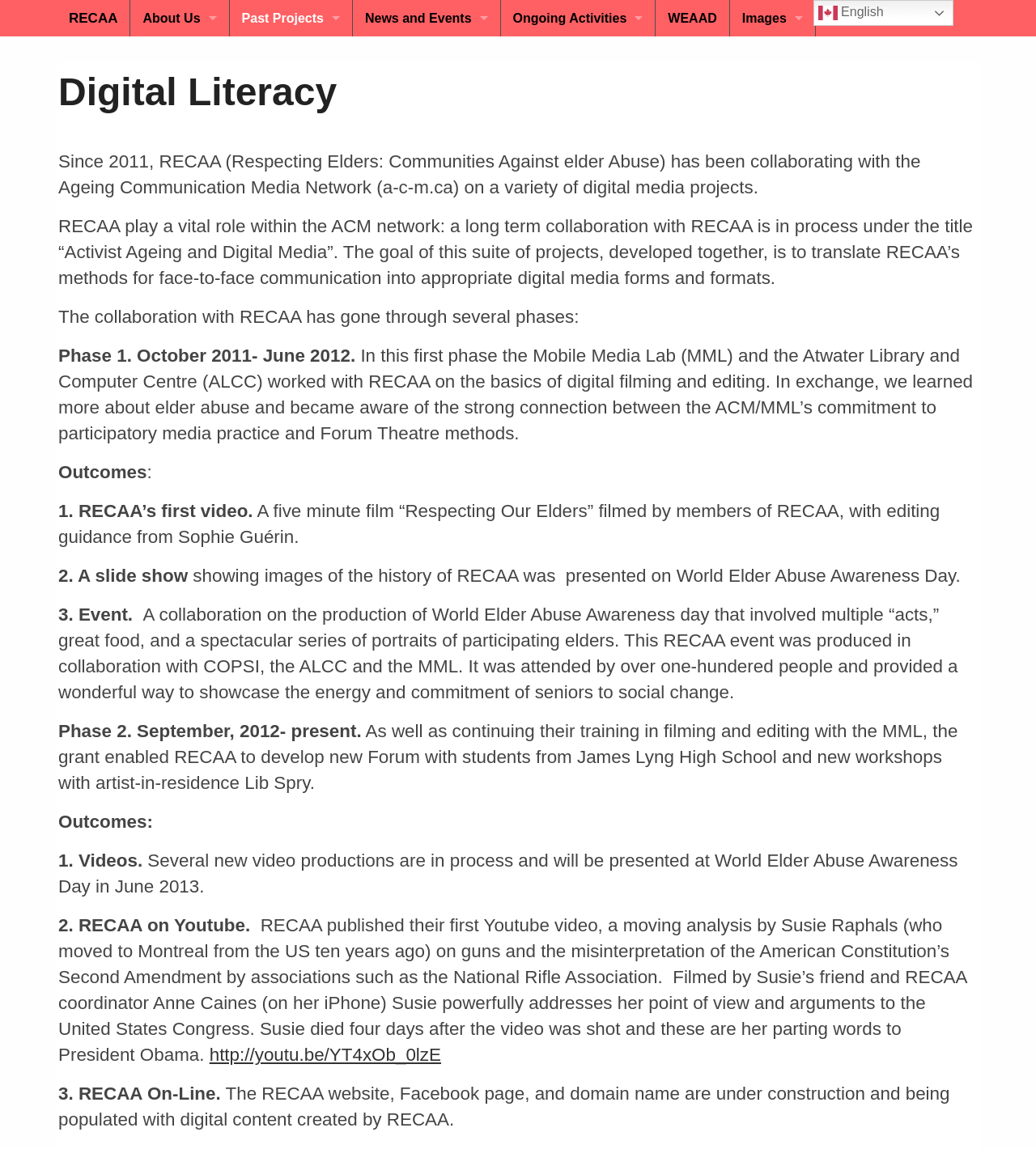Generate a thorough caption detailing the webpage content.

The webpage is about Digital Literacy and RECAA (Respecting Elders: Communities Against Elder Abuse). At the top, there is a heading "RECAA" with a link to the organization's page. Below it, there are several links to different sections of the website, including "About Us", "Past Projects", "News and Events", "Ongoing Activities", "WEAAD", "Images", and "Resources".

Below the links, there is a header "Digital Literacy" followed by a paragraph of text describing the collaboration between RECAA and the Ageing Communication Media Network (a-c-m.ca) on digital media projects. The text explains that RECAA plays a vital role in the ACM network and that their collaboration has gone through several phases.

The first phase, which took place from October 2011 to June 2012, involved the Mobile Media Lab (MML) and the Atwater Library and Computer Centre (ALCC) working with RECAA on digital filming and editing. The outcomes of this phase included RECAA's first video, a slide show, and an event on World Elder Abuse Awareness Day.

The second phase, which started in September 2012, involved RECAA continuing their training in filming and editing with the MML, as well as developing new Forum with students from James Lyng High School and new workshops with artist-in-residence Lib Spry. The outcomes of this phase included several new video productions, RECAA's first Youtube video, and the development of RECAA's online presence, including their website, Facebook page, and domain name.

There are several blocks of text on the page, with headings and paragraphs describing the different phases of the collaboration and their outcomes. The text is dense and informative, with some images and links scattered throughout. At the top right corner of the page, there is a link to switch the language to English, accompanied by a small flag icon.